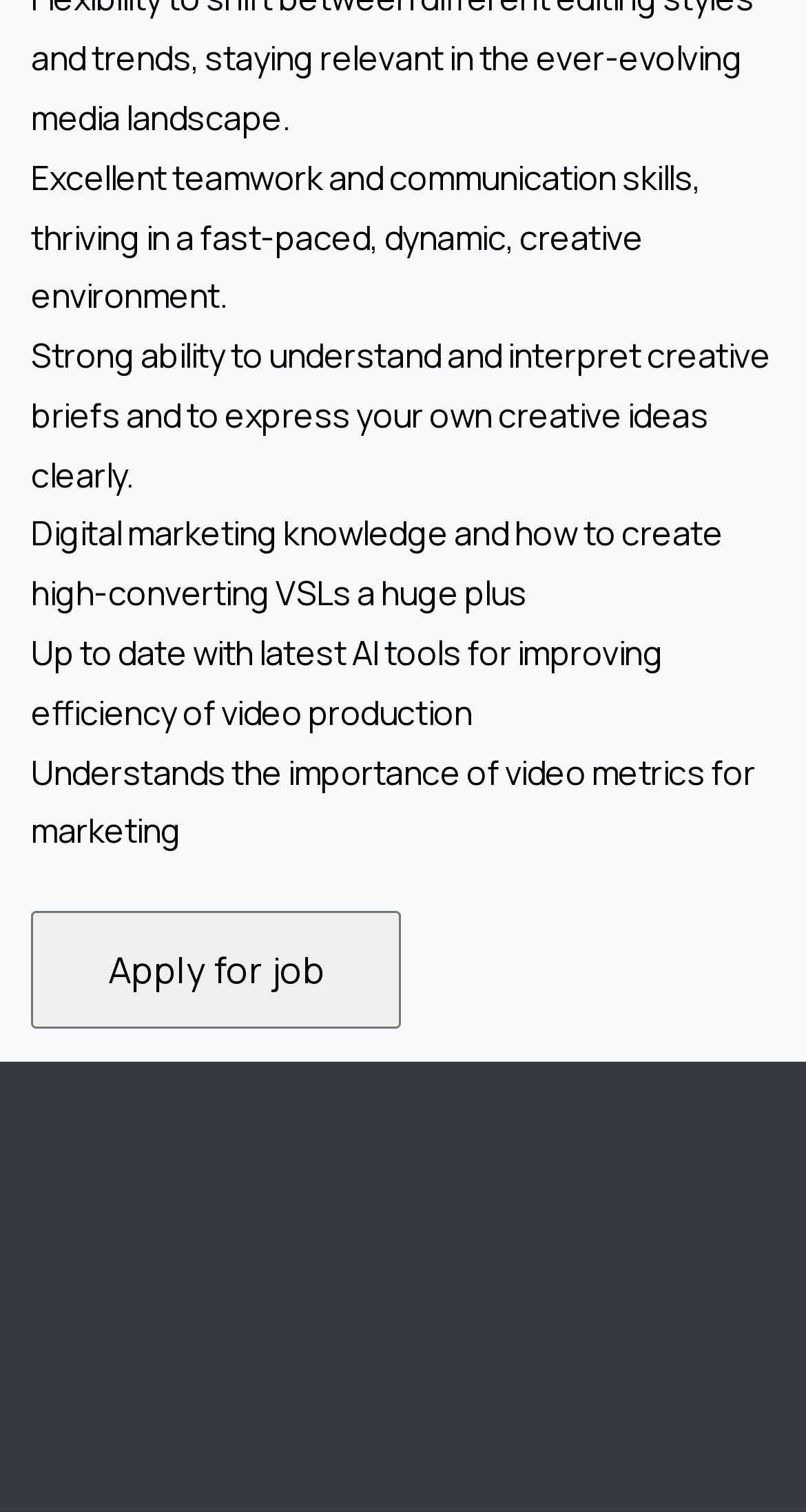Please locate the bounding box coordinates of the element that needs to be clicked to achieve the following instruction: "Apply for the job". The coordinates should be four float numbers between 0 and 1, i.e., [left, top, right, bottom].

[0.038, 0.603, 0.498, 0.68]